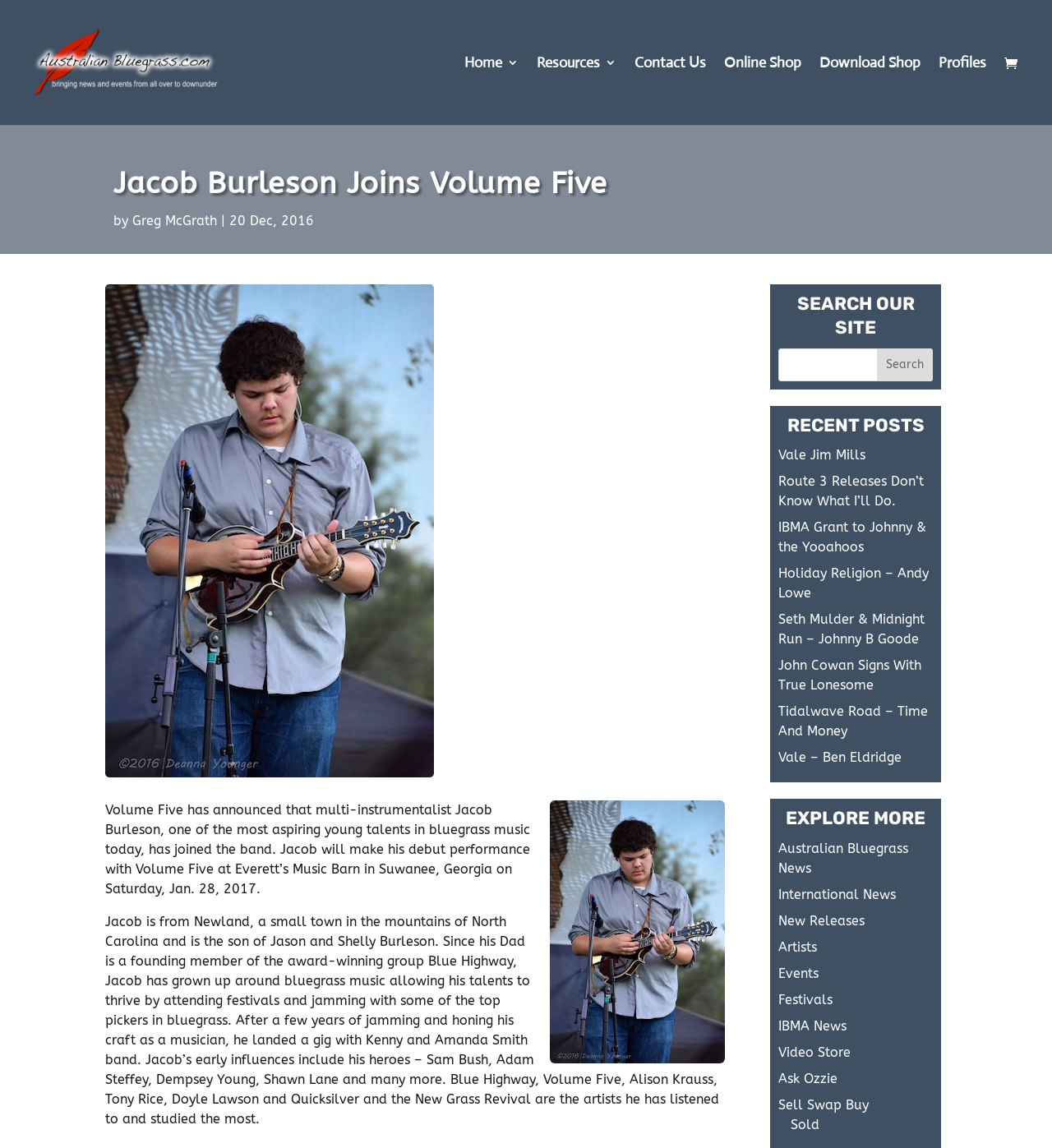How many links are there in the 'RECENT POSTS' section?
Please provide a detailed answer to the question.

The 'RECENT POSTS' section is located at the bottom of the webpage, and it contains 7 links to different articles, including 'Vale Jim Mills', 'Route 3 Releases Don’t Know What I’ll Do.', and others.